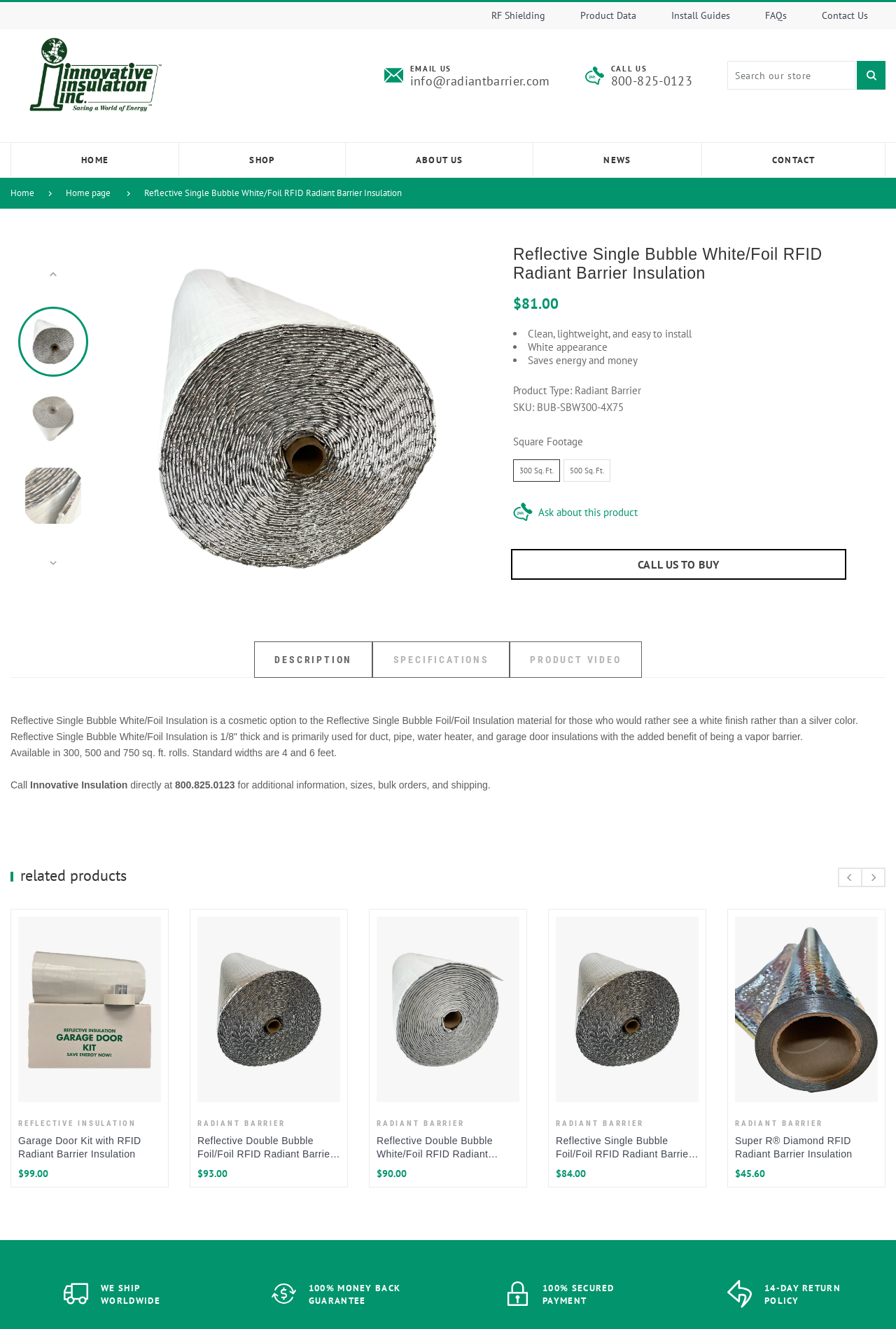Offer a meticulous description of the webpage's structure and content.

This webpage is about Tempshield Single Bubble White/Foil Reflective Insulation, a product offered by Innovative Insulation Inc. At the top of the page, there is a navigation menu with links to "RF Shielding", "Product Data", "Install Guides", "FAQs", and "Contact Us". Below this menu, there is a logo of Innovative Insulation Inc. with a link to the company's homepage.

On the left side of the page, there is a search bar with a button to submit the search query. Above the search bar, there are links to "HOME", "SHOP", "ABOUT US", "NEWS", and "CONTACT". 

The main content of the page is divided into sections. The first section displays the product name, "Reflective Single Bubble White/Foil RFID Radiant Barrier Insulation", with a price of $81.00. Below this, there are three bullet points highlighting the product's features: clean, lightweight, and easy to install, white appearance, and energy-saving.

The next section provides more product details, including the product type, SKU, and square footage options. There is also a link to ask about the product and a call-to-action button to buy the product.

Following this, there are three links to "DESCRIPTION", "SPECIFICATIONS", and "PRODUCT VIDEO" sections. The "DESCRIPTION" section provides a detailed description of the product, including its thickness, usage, and availability in different sizes. The text also mentions that customers can call the company directly for more information.

The "related products" section displays a list of similar products, including Garage Door Kit with RFID Radiant Barrier Insulation, Reflective Double Bubble Foil/Foil RFID Radiant Barrier Insulation, and Super R Diamond RFID Radiant Barrier Insulation. Each product has a price and a link to its page.

At the bottom of the page, there are three images with text overlays: "WE SHIP WORLDWIDE", "100% MONEY BACK GUARANTEE", and a third image with no text.